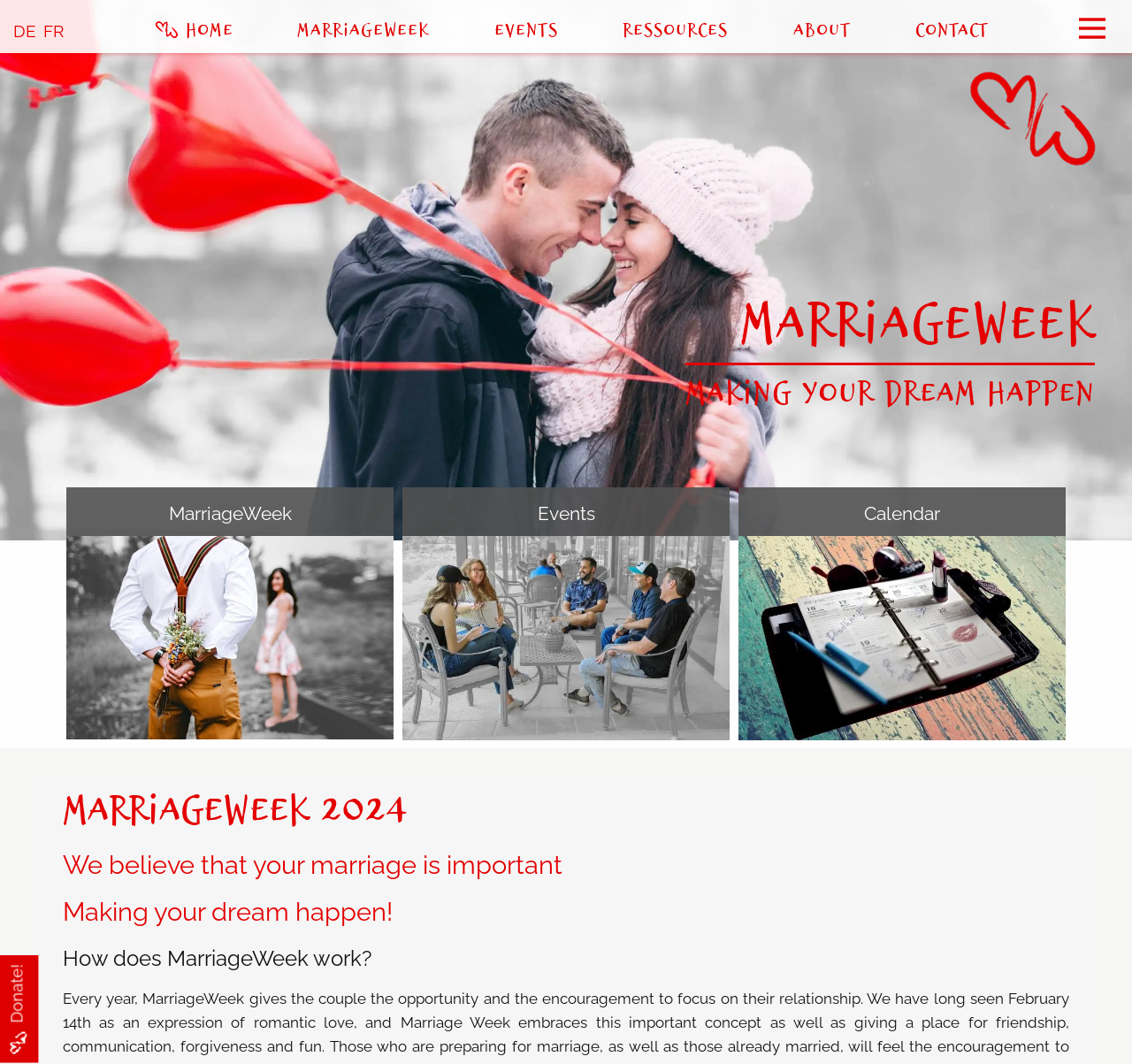With reference to the image, please provide a detailed answer to the following question: How many language options are available?

I counted the number of language links at the top of the page, which are 'Go to current page in German' and 'Go to current page in French', so there are 2 language options available.